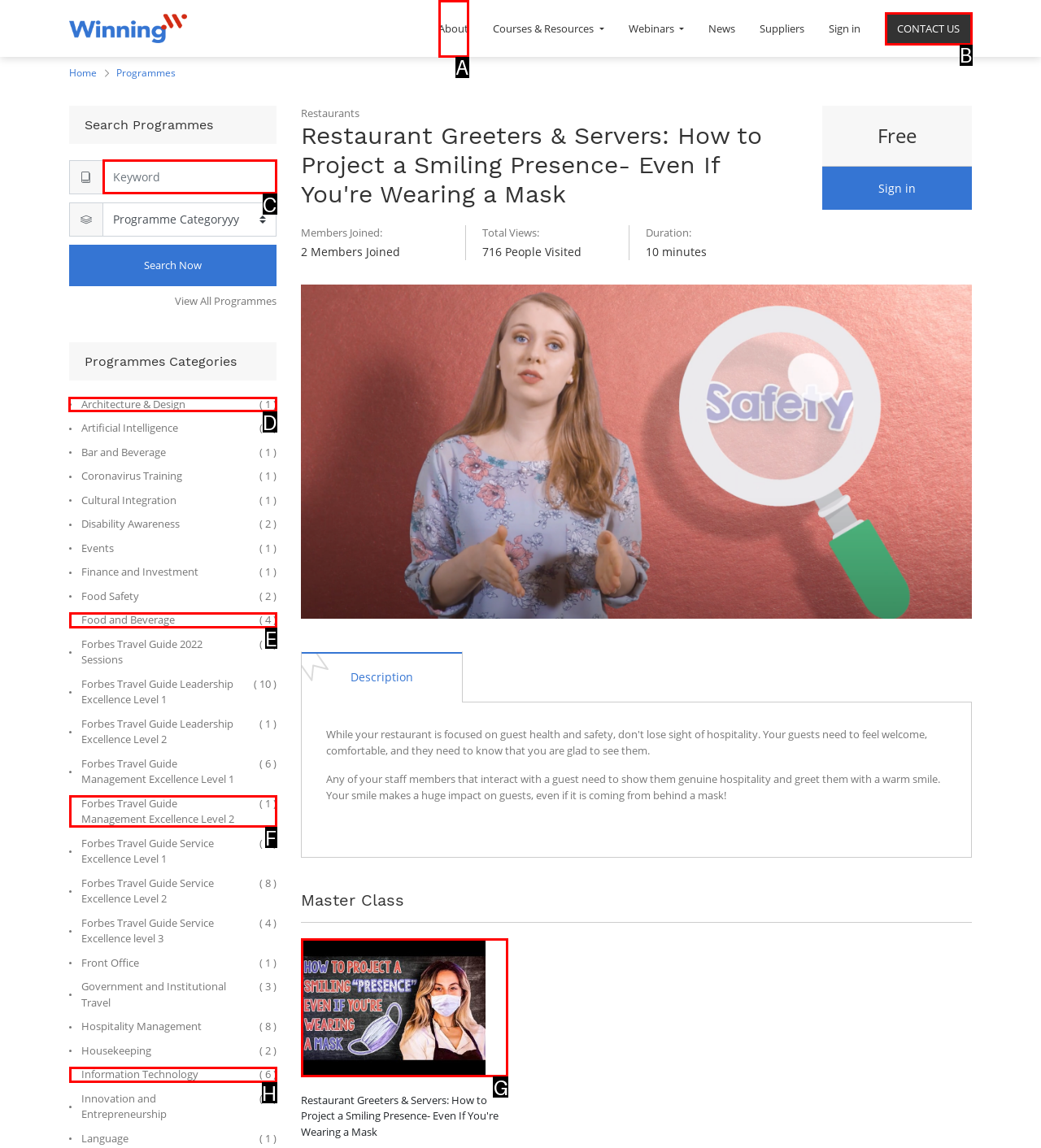Point out the specific HTML element to click to complete this task: Search for a specific programme category Reply with the letter of the chosen option.

D